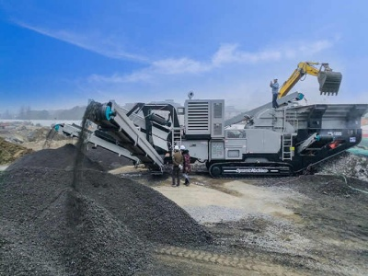Paint a vivid picture with your words by describing the image in detail.

The image depicts a large mobile crushing machine on a construction site, busy processing materials. The machinery is positioned prominently, with its conveyor belts actively discharging crushed material onto a large pile of aggregate. Two workers can be seen in the foreground, one standing near the machinery and the other operating a crane above, which is likely used for loading or maneuvering heavy materials. The landscape around them is rugged and unpaved, typical of a mining or construction site, with mounds of crushed stones and a cloudy blue sky overhead. This scene highlights the dynamic environment of heavy machinery in action, emphasizing both the scale of the equipment and the teamwork involved in the operation.